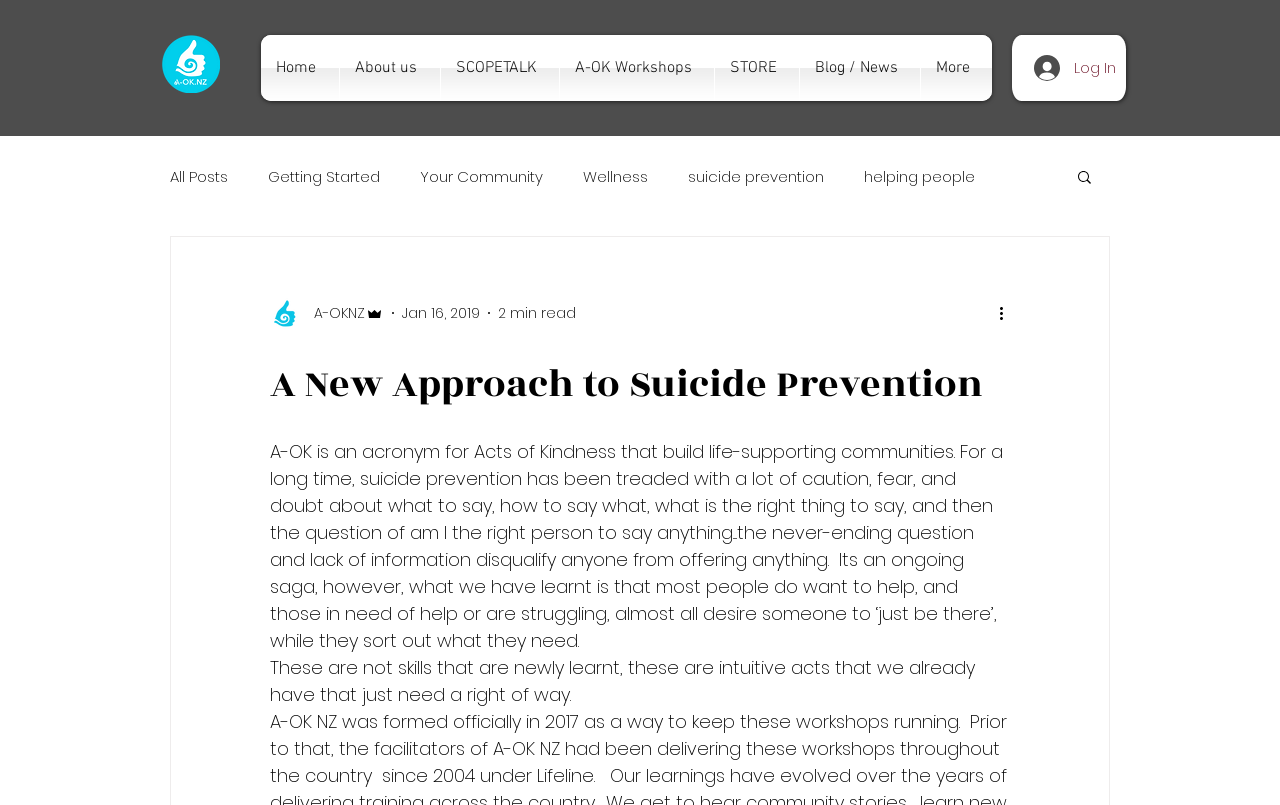Determine the bounding box coordinates of the region to click in order to accomplish the following instruction: "Click the 'Log In' button". Provide the coordinates as four float numbers between 0 and 1, specifically [left, top, right, bottom].

[0.797, 0.06, 0.86, 0.107]